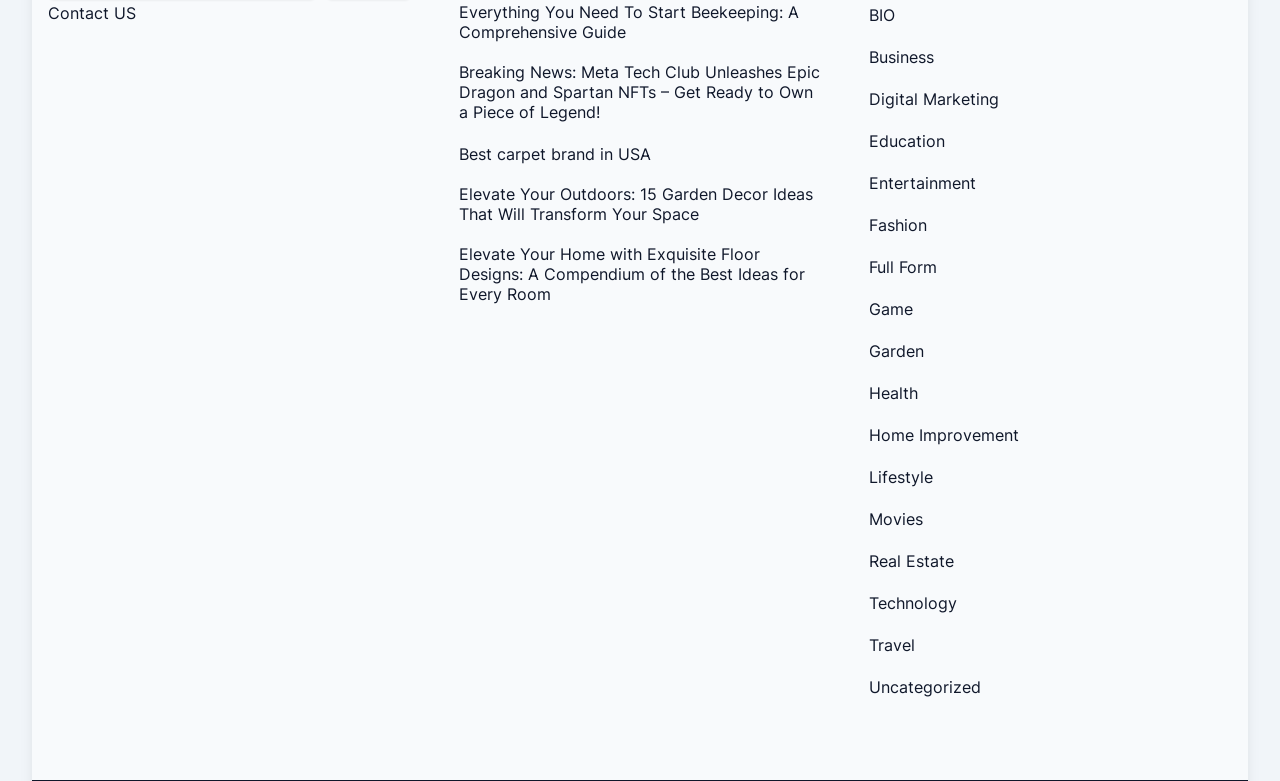Find the bounding box coordinates for the HTML element specified by: "Home Improvement".

[0.679, 0.544, 0.796, 0.569]